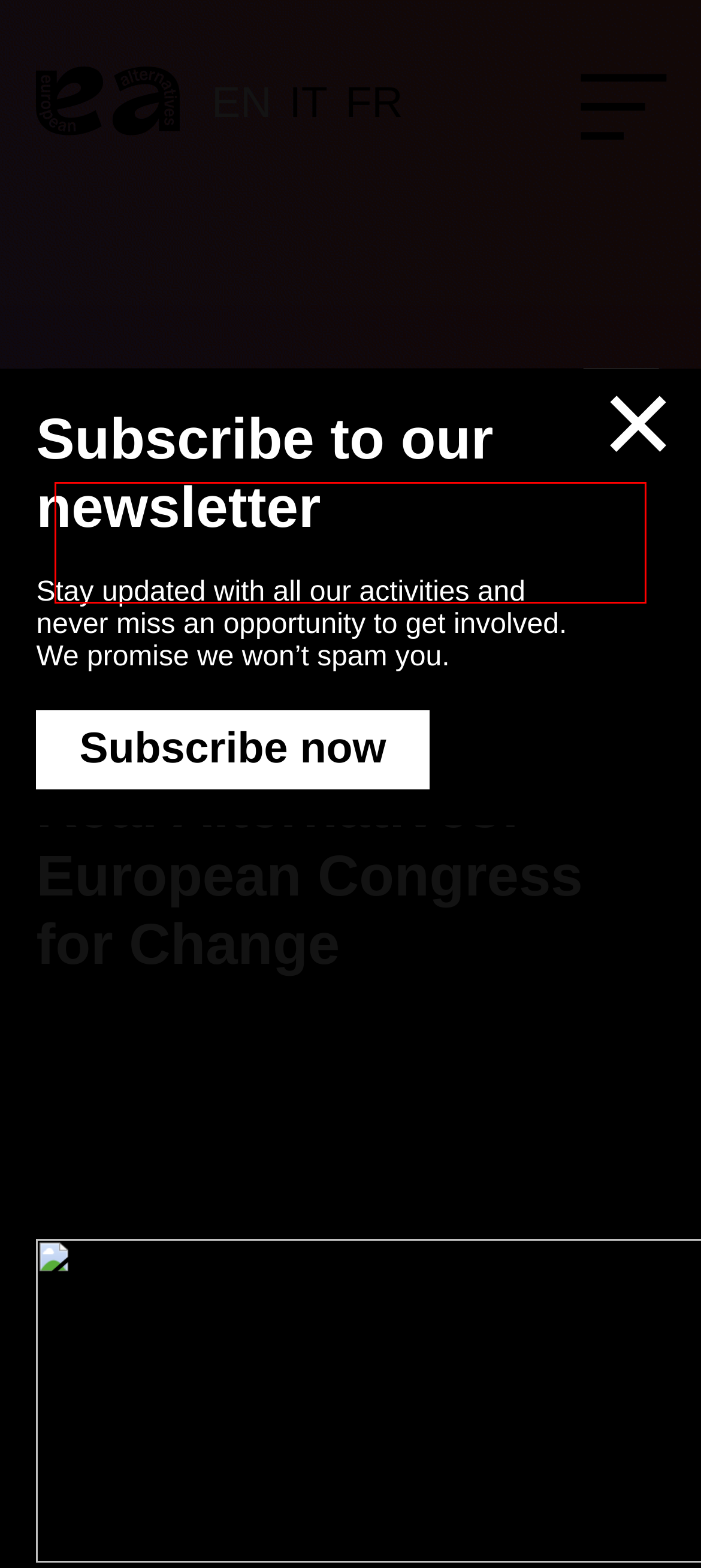Analyze the screenshot of a webpage where a red rectangle is bounding a UI element. Extract and generate the text content within this red bounding box.

We use cookies to make our website work properly. We'd also like your consent to use analytics cookies to collect anonymous data such as the number of visitors to the site and most popular pages.